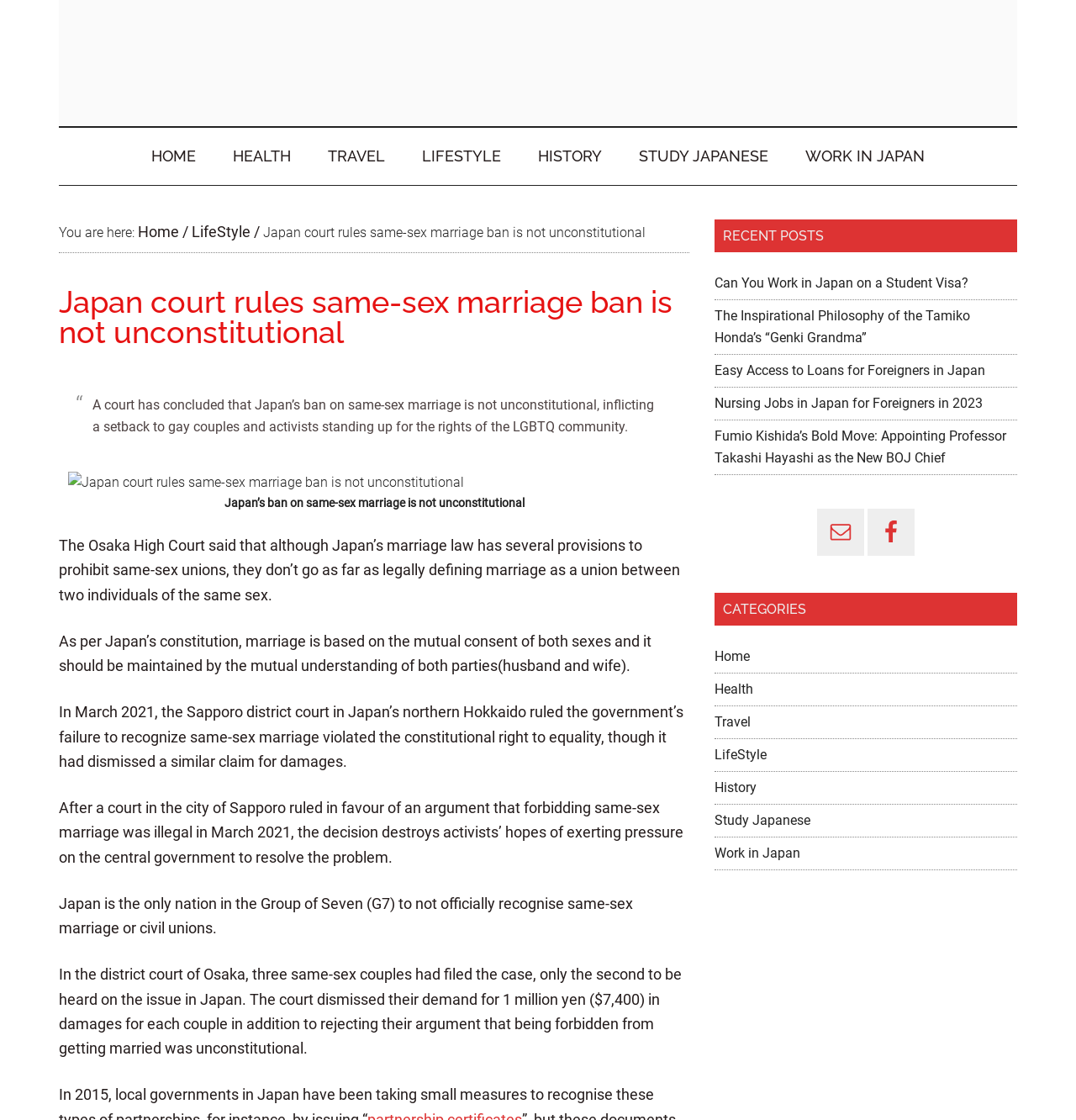Respond with a single word or phrase for the following question: 
What is the last link in the primary sidebar?

Work in Japan